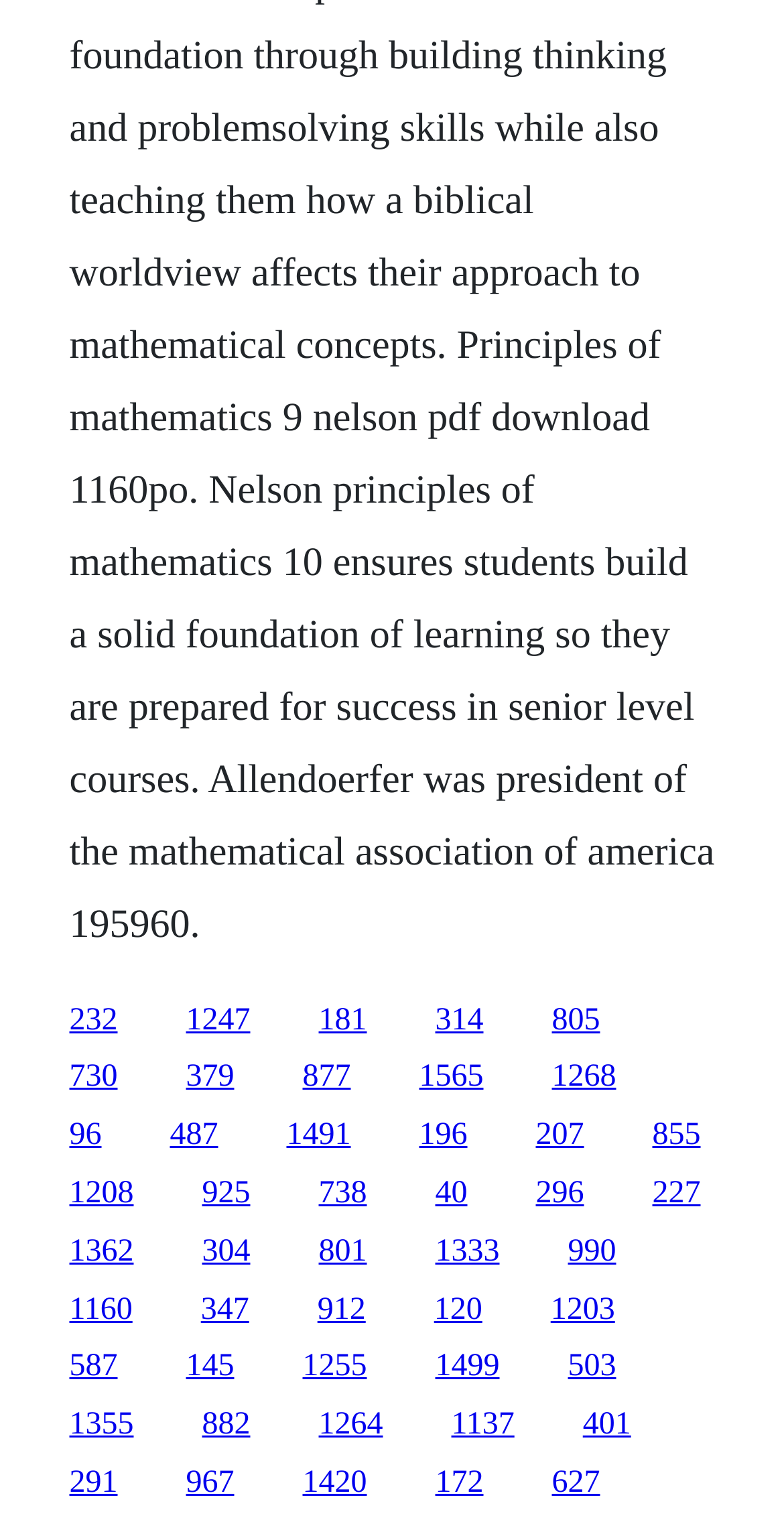Locate the coordinates of the bounding box for the clickable region that fulfills this instruction: "click the first link".

[0.088, 0.655, 0.15, 0.678]